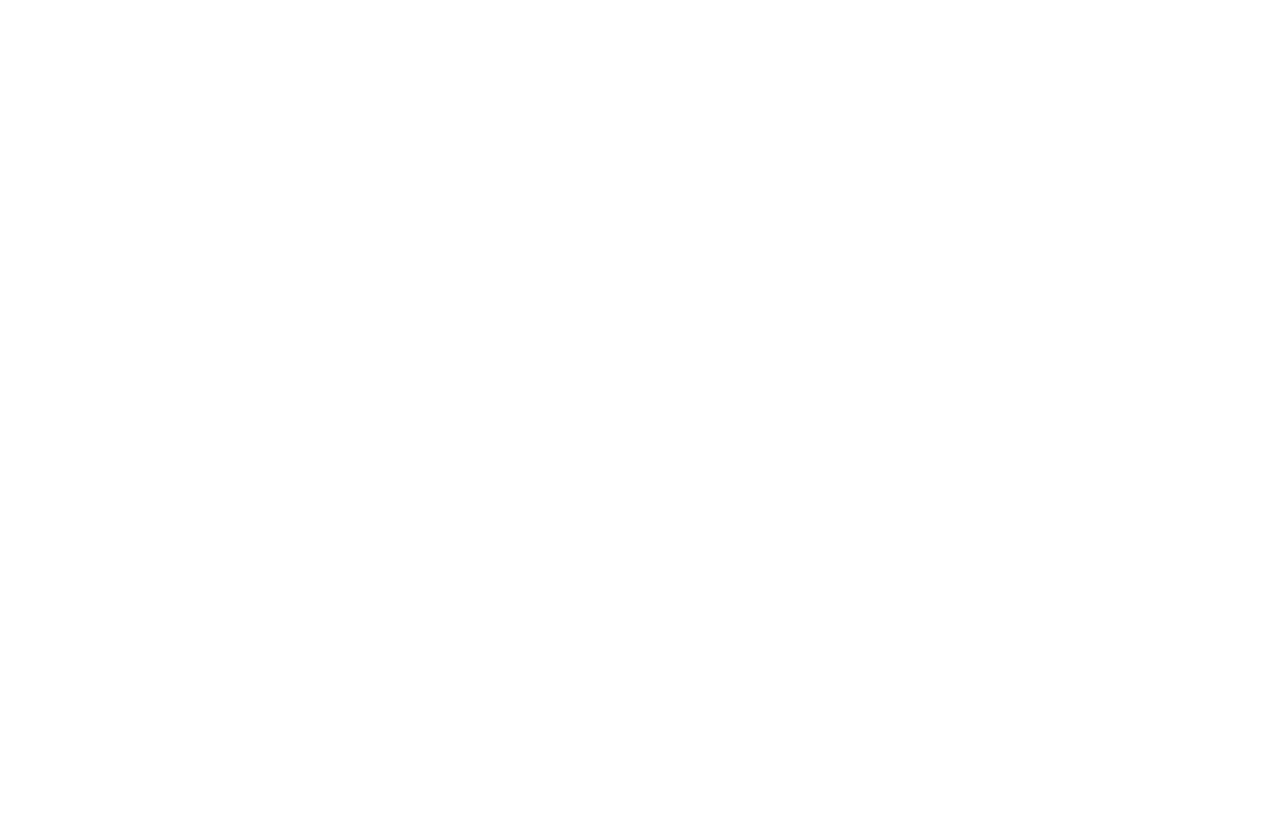What is the name of the publication?
Please provide a single word or phrase answer based on the image.

The Business Times